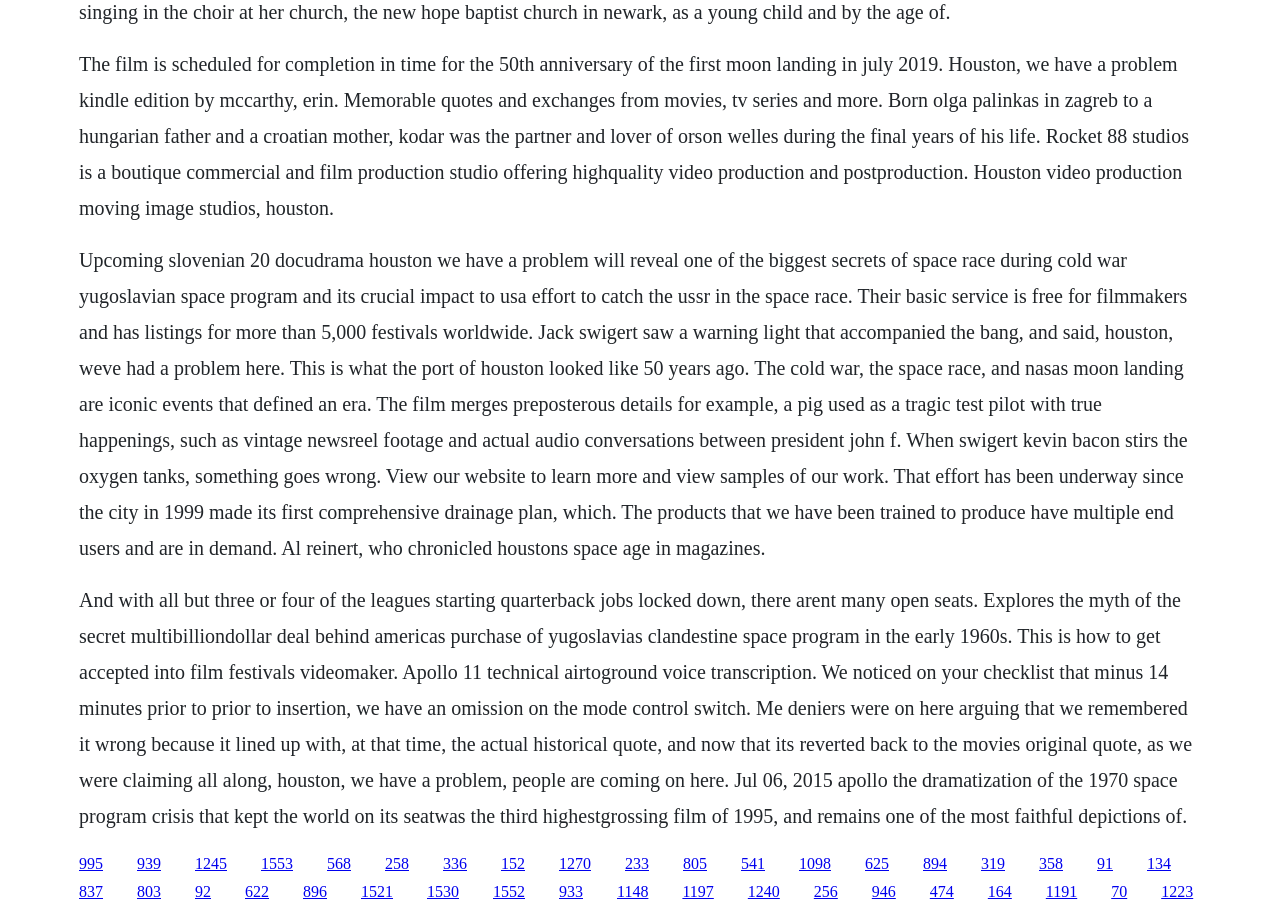Highlight the bounding box coordinates of the region I should click on to meet the following instruction: "Toggle the Light/Dark mode".

None